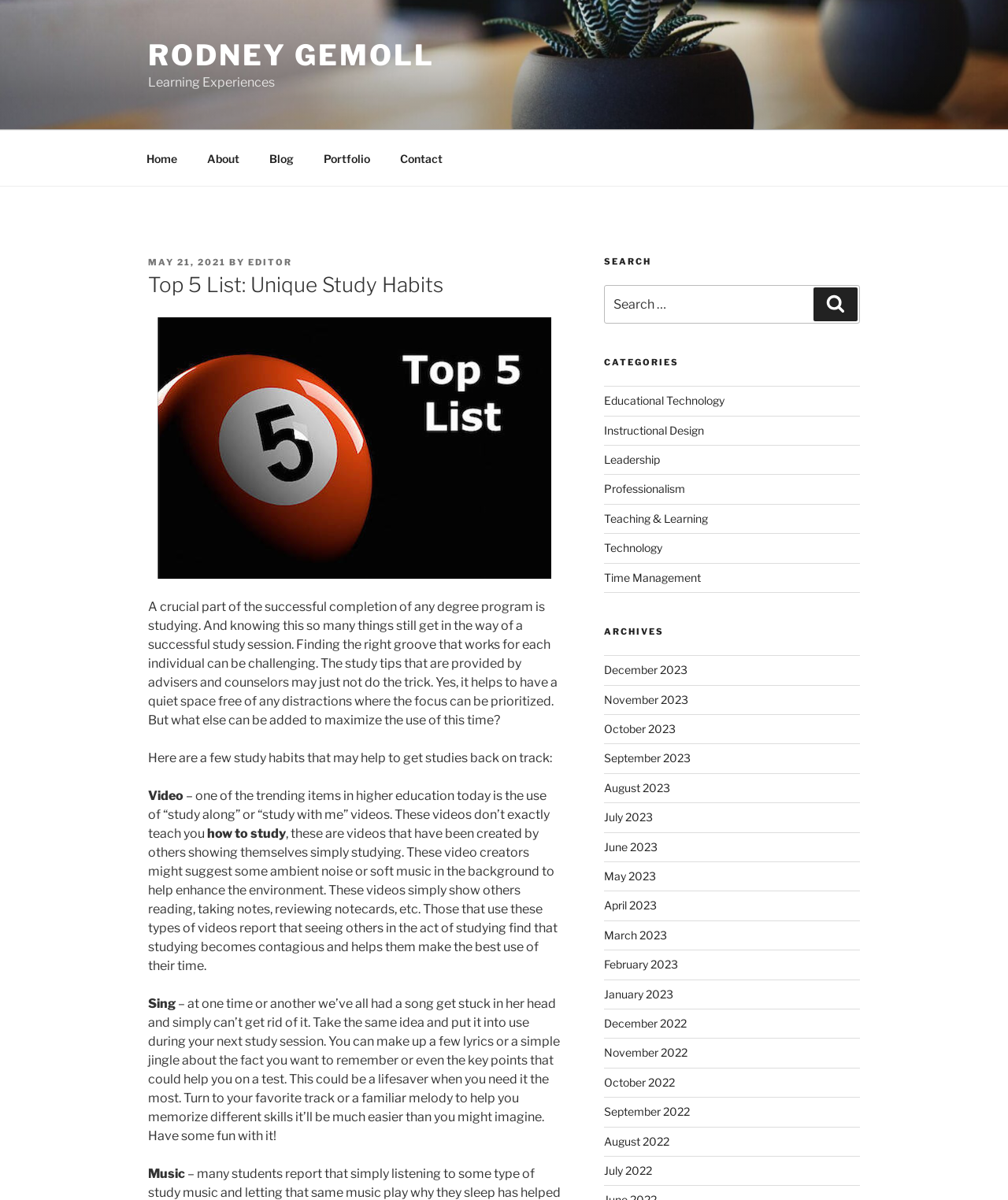Produce an elaborate caption capturing the essence of the webpage.

This webpage is a blog post titled "Top 5 List: Unique Study Habits" by Rodney Gemoll. At the top of the page, there is a navigation menu with links to "Home", "About", "Blog", "Portfolio", and "Contact". Below the navigation menu, there is a header section with the title of the blog post, the date it was posted (May 21, 2021), and the author's name.

To the right of the header section, there is a sidebar with several sections. The first section is a search bar with a label "Search for:" and a button to submit the search query. Below the search bar, there are three sections labeled "CATEGORIES", "ARCHIVES", and "SEARCH". The "CATEGORIES" section lists several links to categories such as "Educational Technology", "Instructional Design", and "Time Management". The "ARCHIVES" section lists links to monthly archives from December 2023 to July 2022.

The main content of the blog post is divided into several sections. The first section is an introduction that discusses the importance of studying and finding the right study habits. Below the introduction, there is an image with the title "Top 5 List". The rest of the blog post is divided into five sections, each describing a unique study habit. The first habit is using "study along" or "study with me" videos, which show others studying and can help create a sense of community. The second habit is creating a song or jingle to help remember key points or facts. The third habit is using music to enhance the study environment. The remaining two habits are not explicitly stated, but they are likely to be discussed in the rest of the blog post.

Throughout the blog post, there are several paragraphs of text that provide more details and explanations about each study habit. The text is well-organized and easy to read, with clear headings and concise language. Overall, the webpage is well-structured and easy to navigate, with a clear focus on providing useful information about unique study habits.